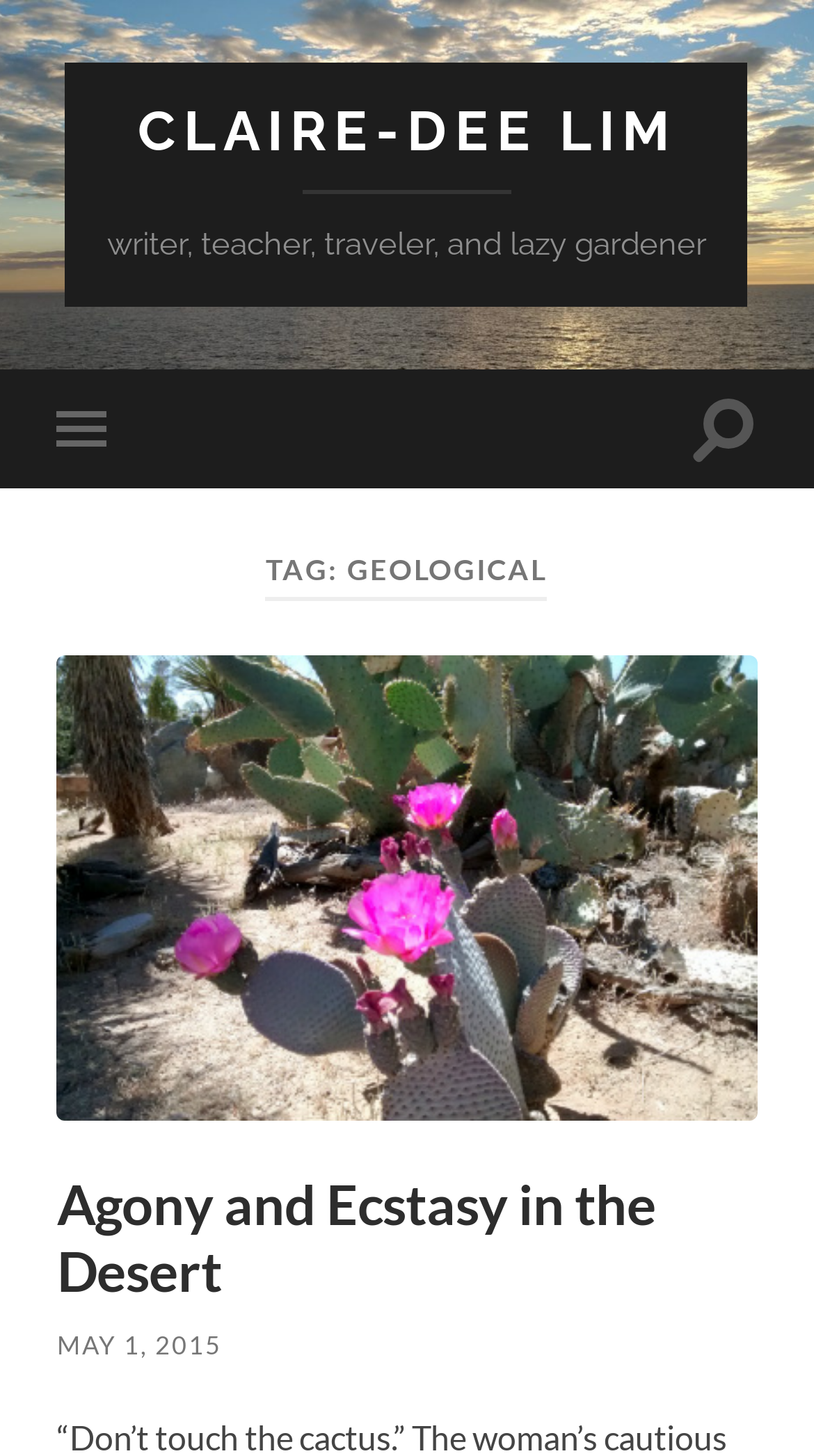Create a detailed summary of the webpage's content and design.

The webpage is about Claire-Dee Lim, a writer, teacher, traveler, and lazy gardener. At the top left, there is a link to her name, "CLAIRE-DEE LIM". Below this, a brief description of her is provided, stating her occupations and interests.

To the left of the page, there are two buttons, "Toggle mobile menu" and "Toggle search field", which are positioned vertically. On the right side of the page, there is a header section that spans the entire width. Within this section, there is a heading "TAG: GEOLOGICAL" centered horizontally.

Below the header, there is a large figure that occupies most of the width of the page. This figure contains a link, but its content is not specified. Underneath the figure, there is a heading "Agony and Ecstasy in the Desert", which is a clickable link. This heading is followed by another link, "MAY 1, 2015", which appears to be a date.